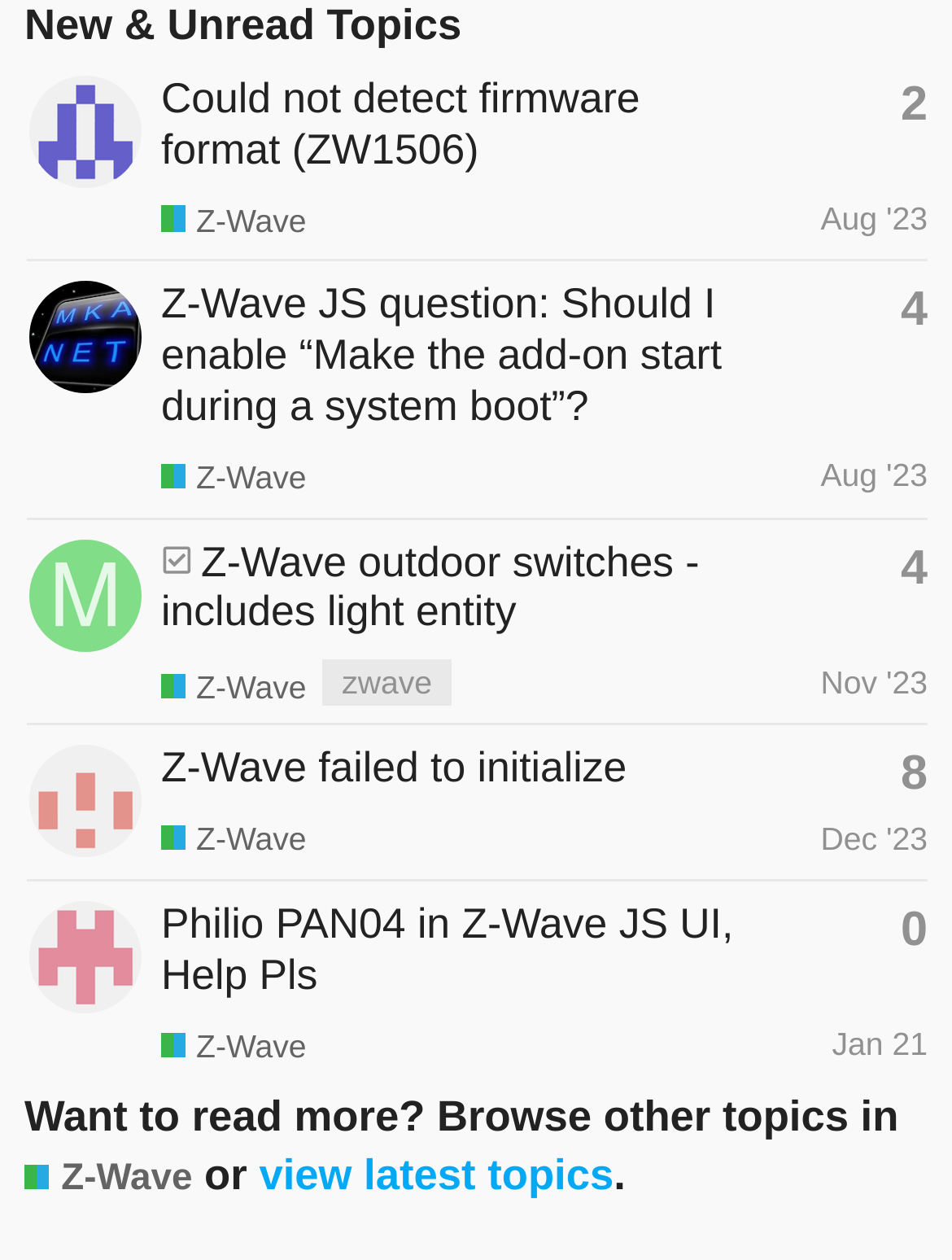Please determine the bounding box coordinates of the element to click on in order to accomplish the following task: "Read topic about Z-Wave JS question". Ensure the coordinates are four float numbers ranging from 0 to 1, i.e., [left, top, right, bottom].

[0.169, 0.222, 0.758, 0.341]